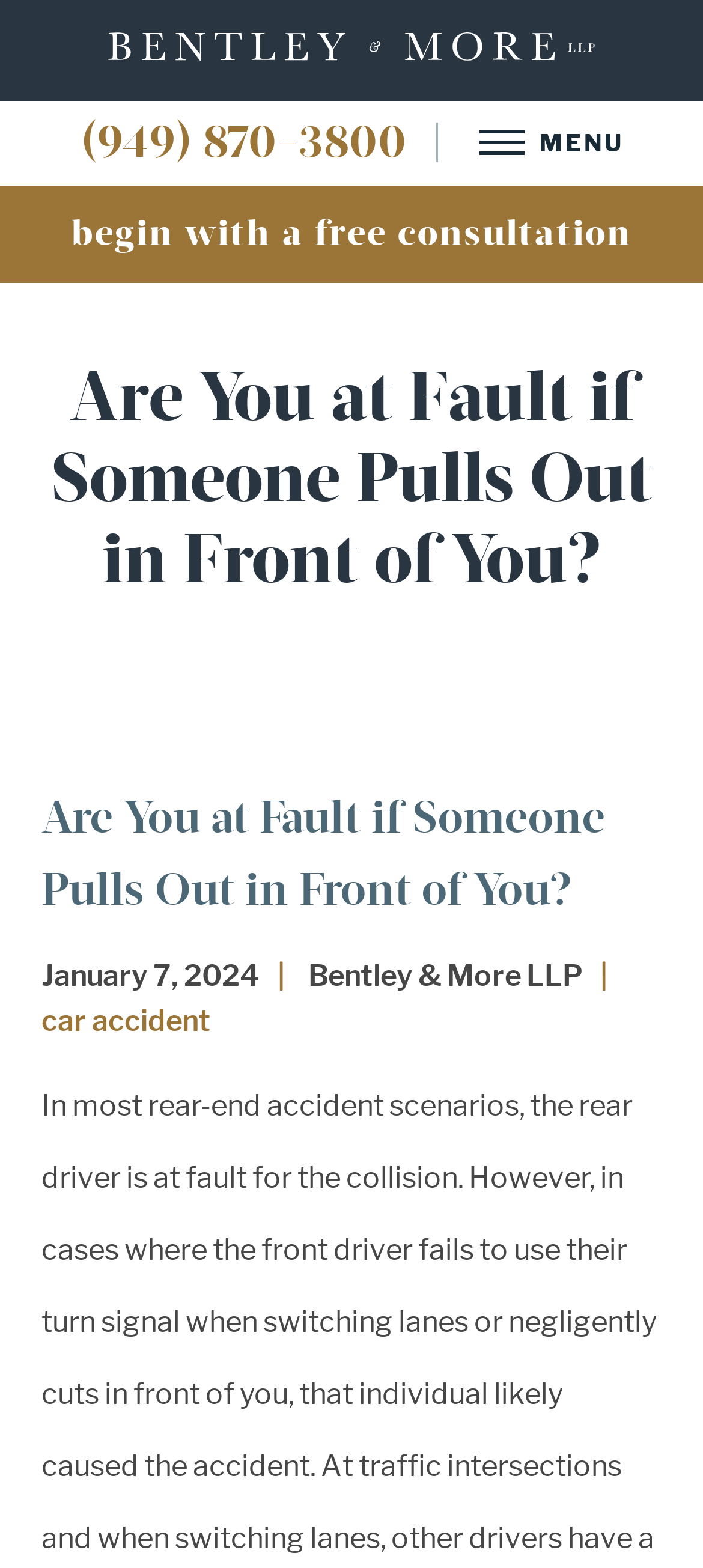Please use the details from the image to answer the following question comprehensively:
What is the action encouraged by the webpage?

I found the action encouraged by the webpage by looking at the StaticText element with the text 'begin with a free consultation' which is located at the top of the page, indicating it's a call-to-action for the visitors.